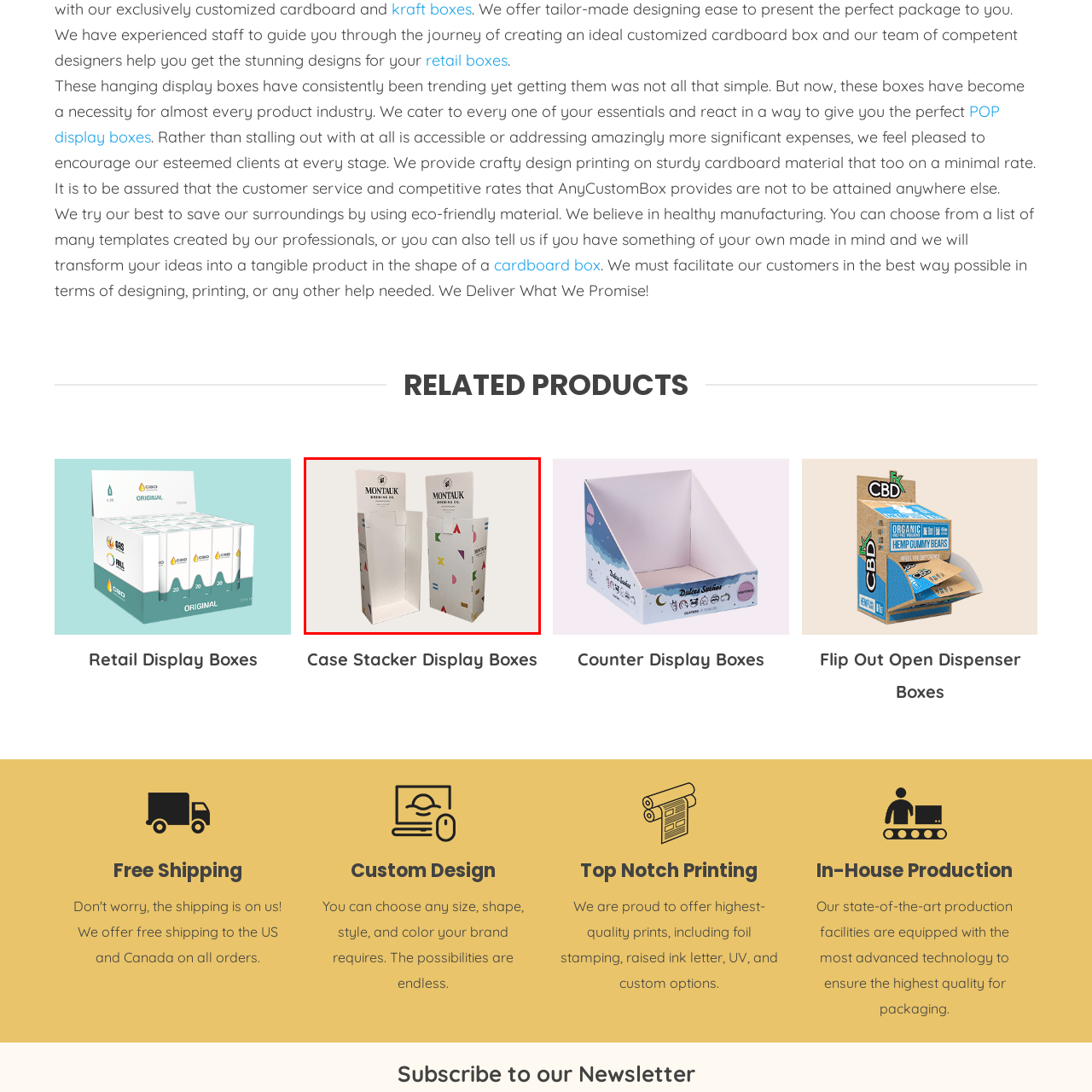What is displayed on the header section of the box?
Examine the image within the red bounding box and provide a comprehensive answer to the question.

According to the caption, the header section of the box 'displays the Montauk Brewing logo prominently', emphasizing brand visibility.